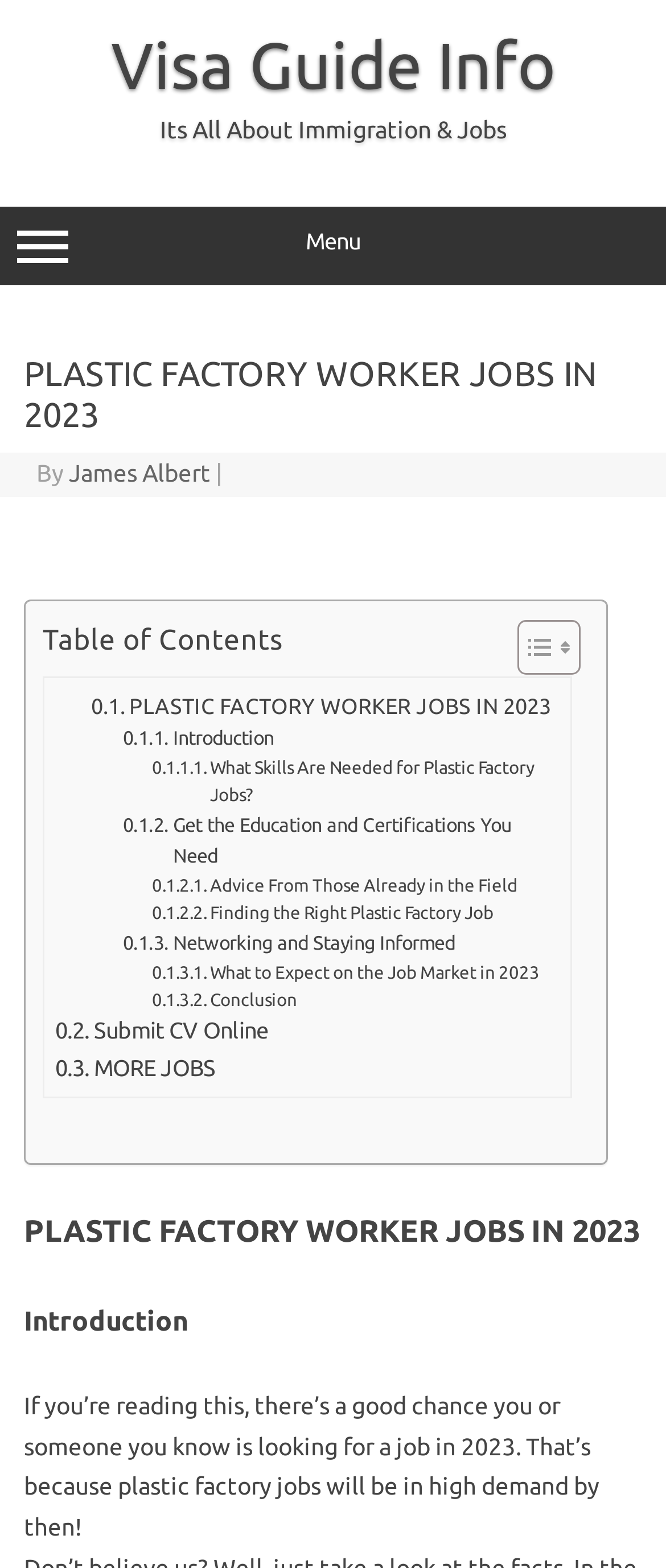Who is the author of this article?
Refer to the screenshot and deliver a thorough answer to the question presented.

The author's name is mentioned in the header section of the webpage, specifically in the 'By' section, where it says 'By James Albert'.